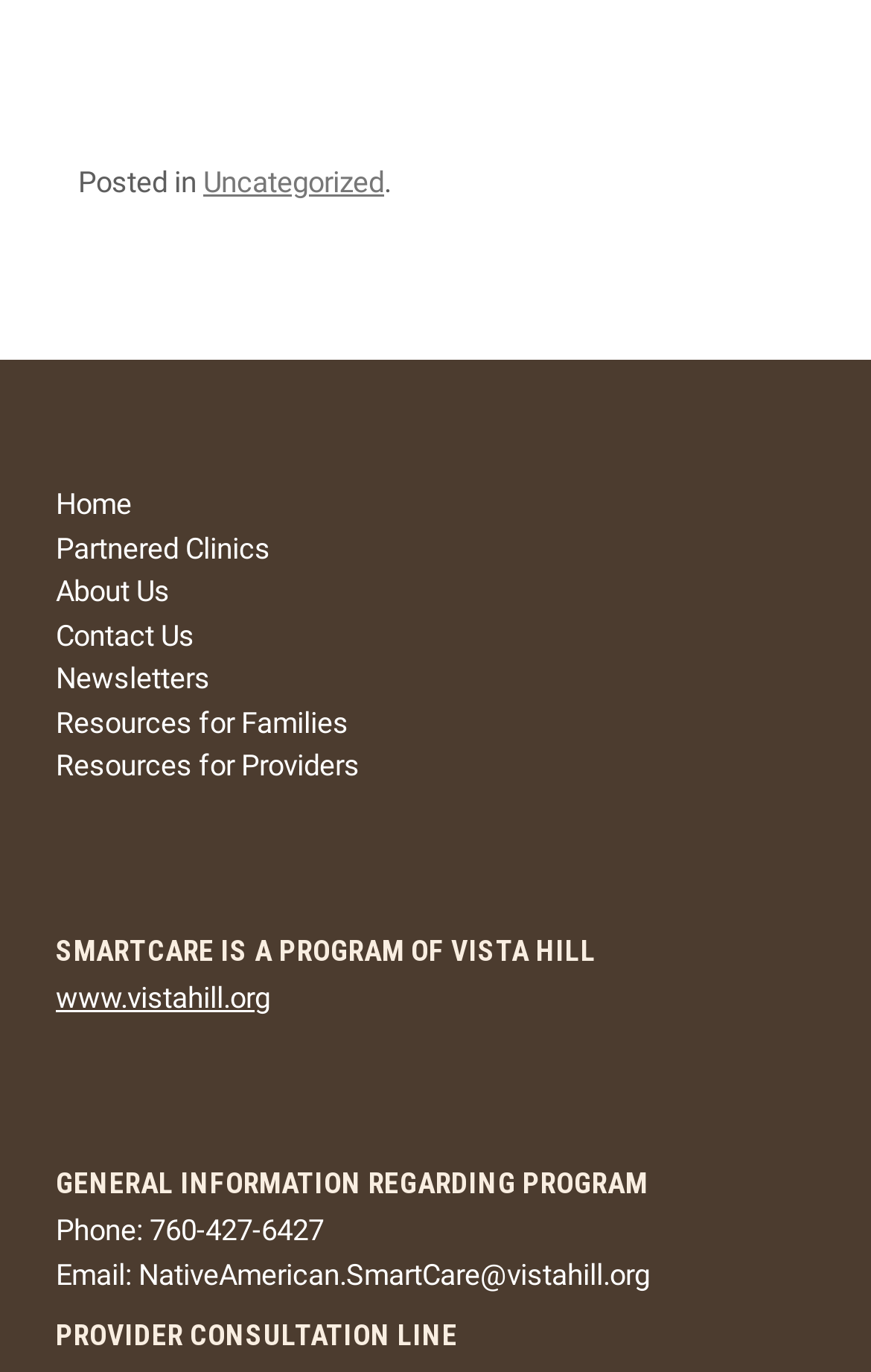What is the program of Vista Hill?
Please ensure your answer is as detailed and informative as possible.

From the heading 'SMARTCARE IS A PROGRAM OF VISTA HILL' on the webpage, we can infer that SMARTCARE is a program of Vista Hill.